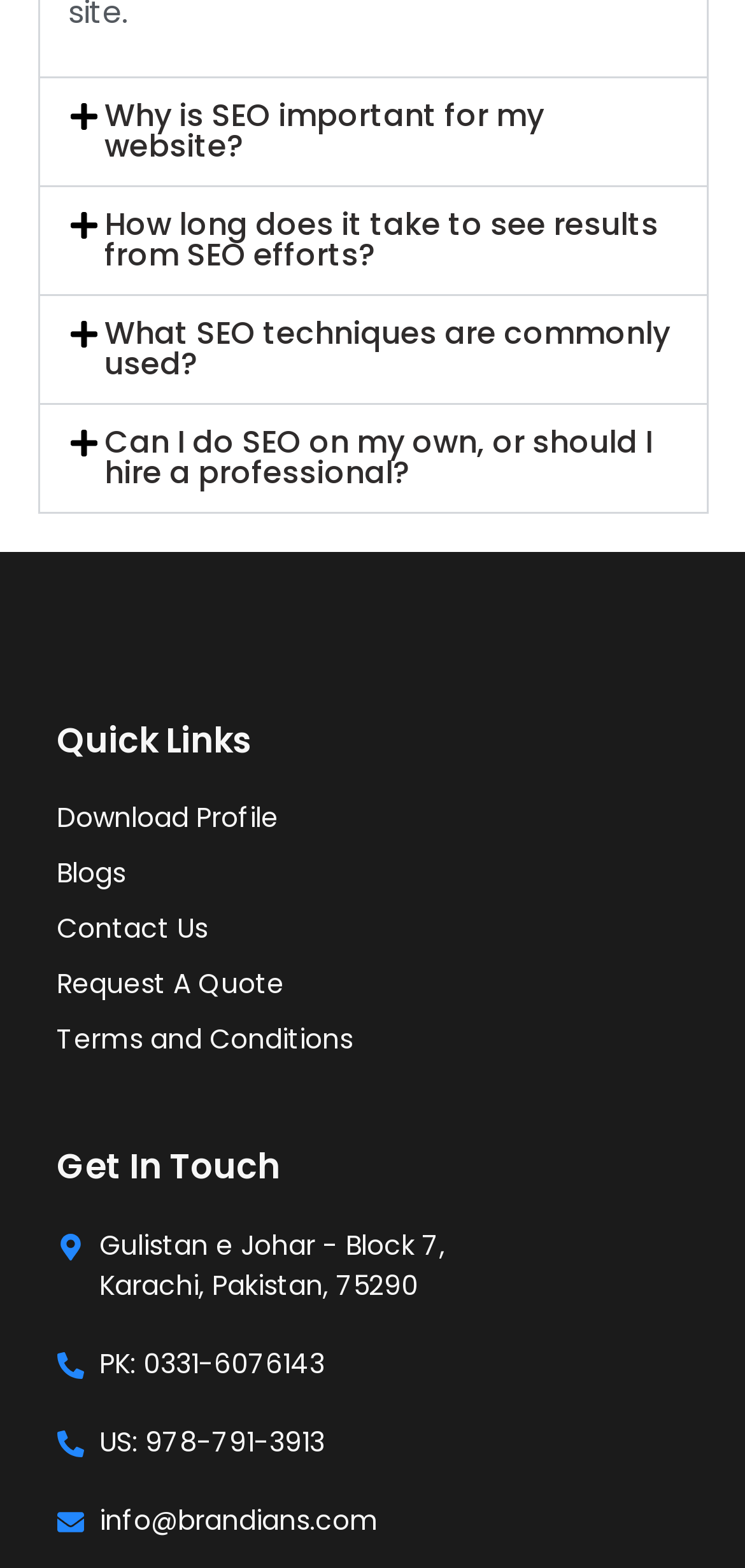What is the city where the company is located?
Answer the question with a single word or phrase derived from the image.

Karachi